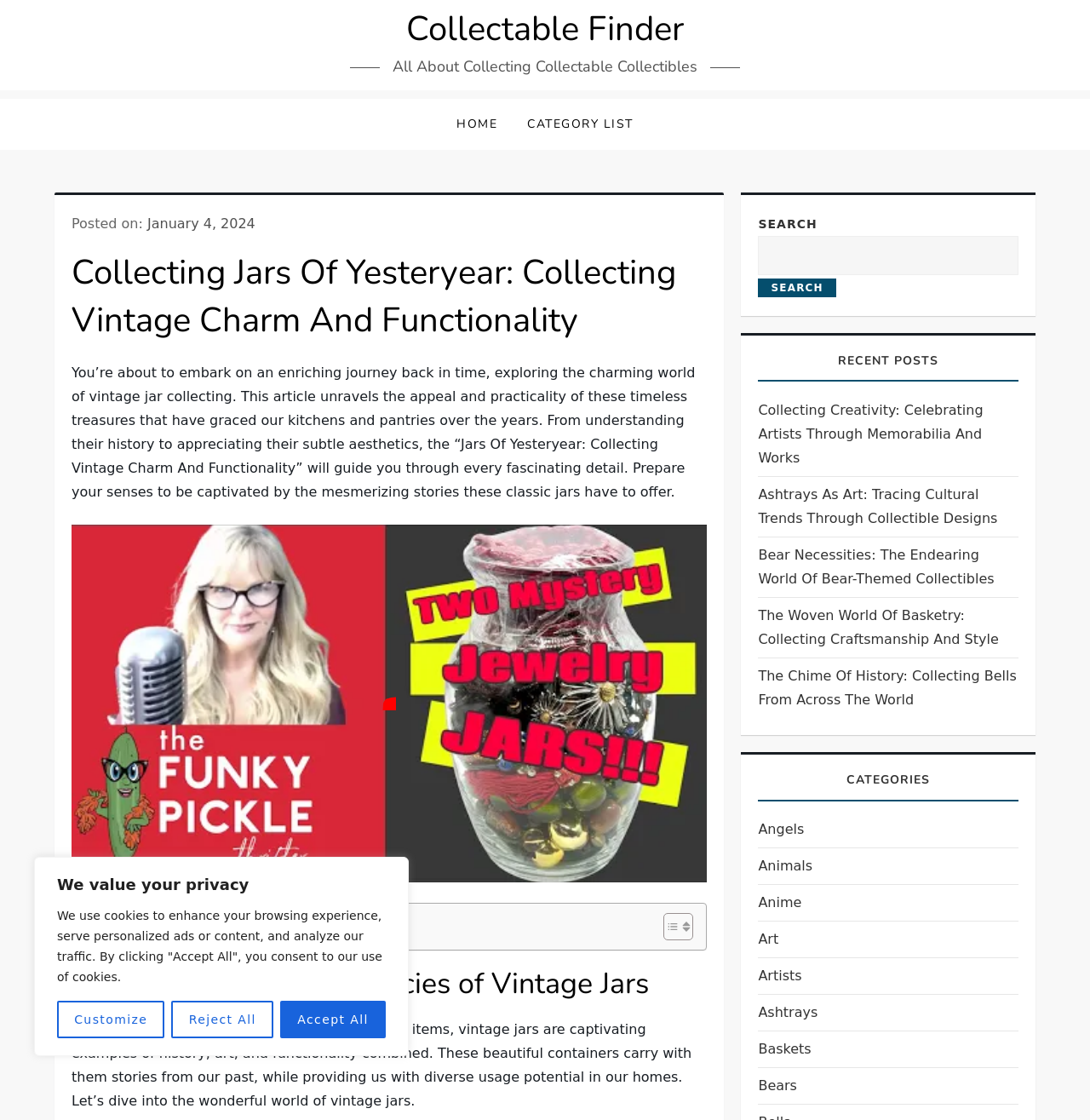Can you pinpoint the bounding box coordinates for the clickable element required for this instruction: "Read the article about Collecting Jars Of Yesteryear"? The coordinates should be four float numbers between 0 and 1, i.e., [left, top, right, bottom].

[0.066, 0.222, 0.649, 0.307]